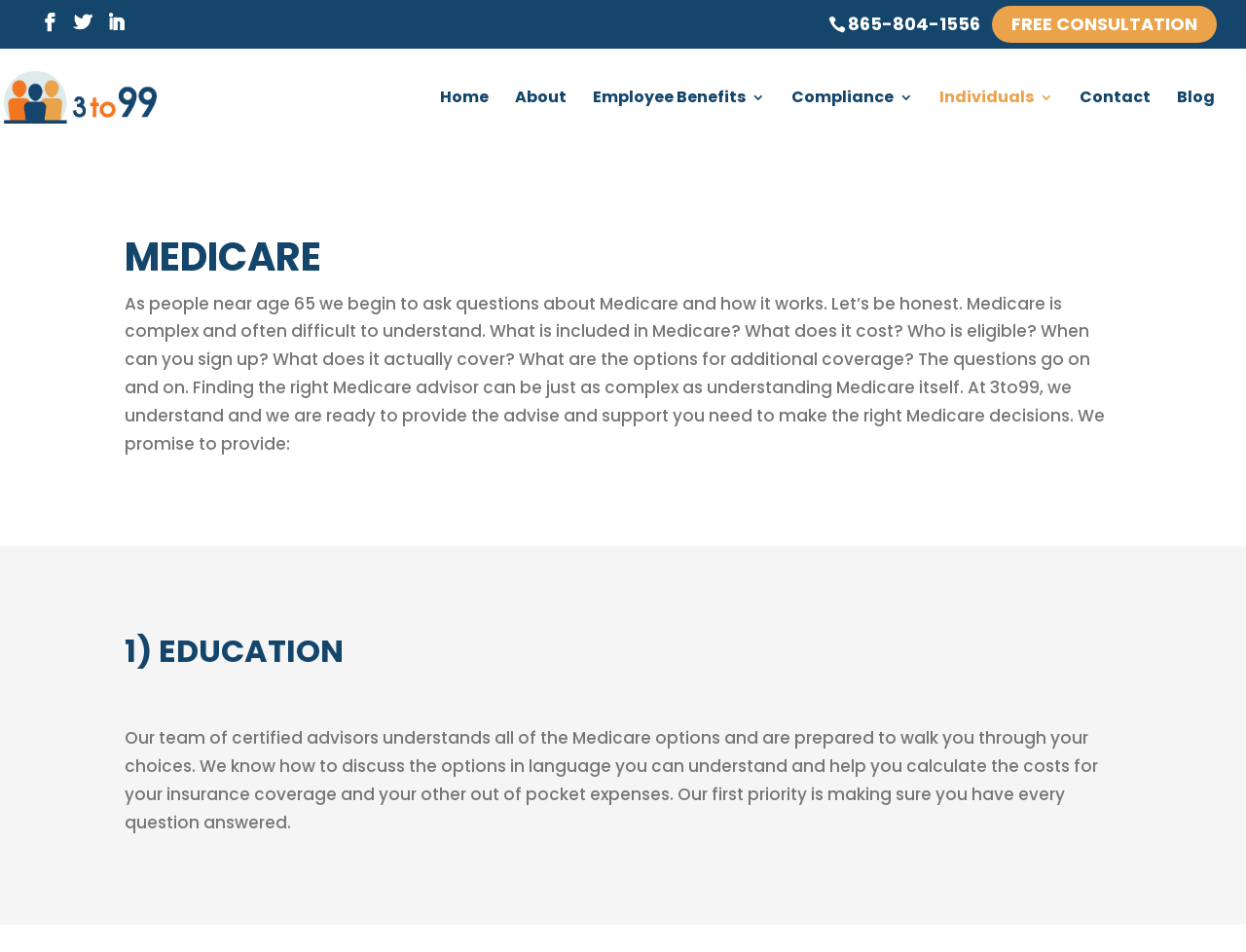Please pinpoint the bounding box coordinates for the region I should click to adhere to this instruction: "Search for something".

[0.053, 0.033, 0.953, 0.07]